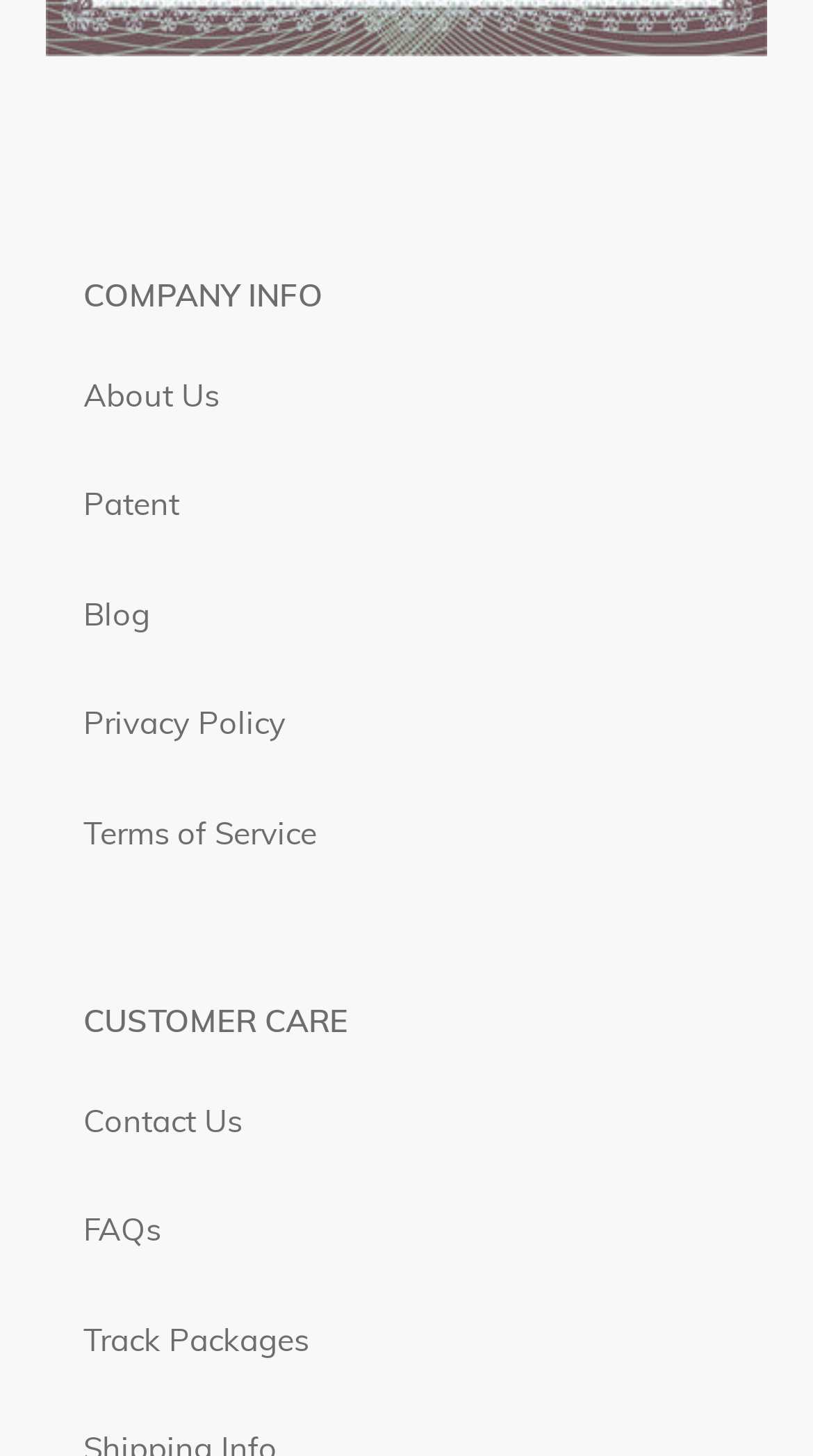Please locate the bounding box coordinates of the region I need to click to follow this instruction: "view company information".

[0.103, 0.258, 0.269, 0.285]